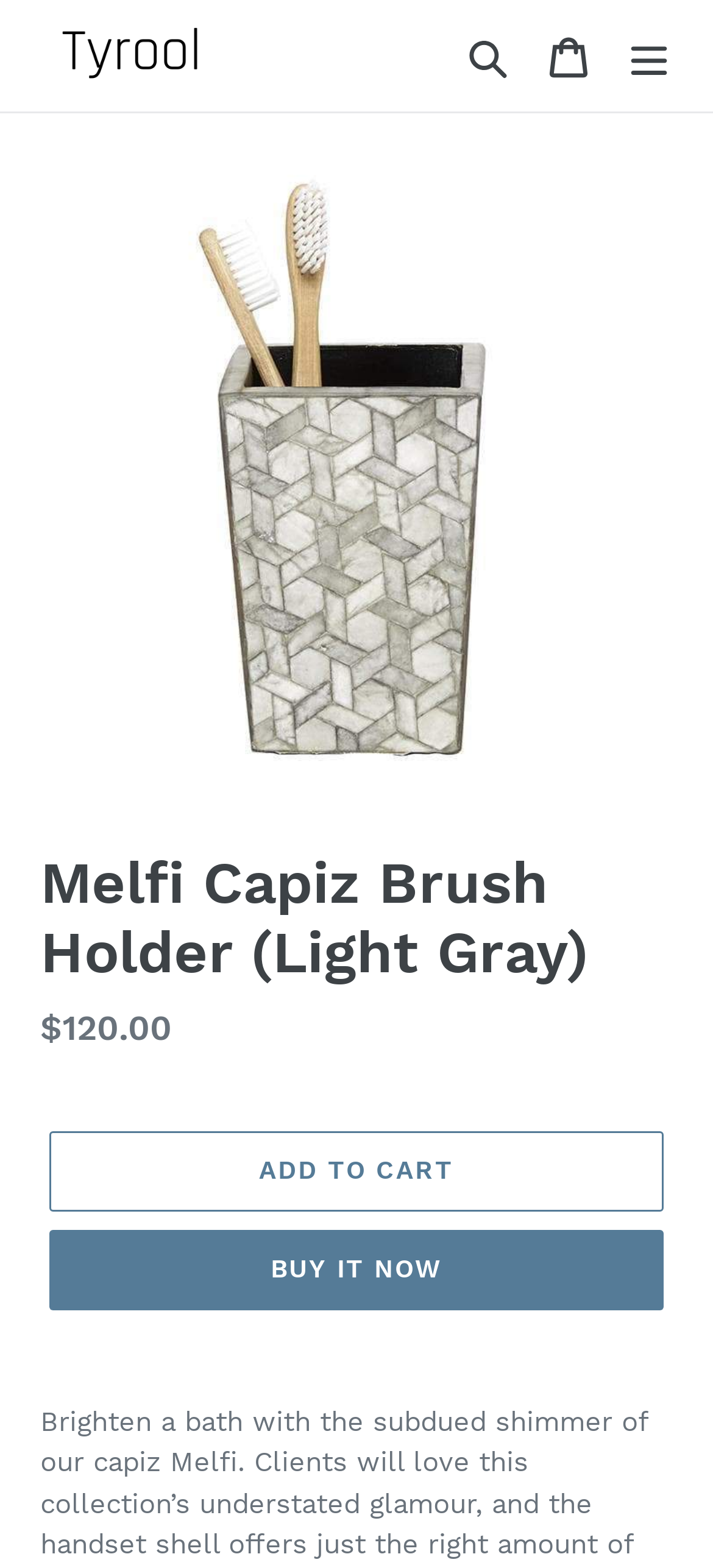Explain the features and main sections of the webpage comprehensively.

The webpage appears to be a product page for the "Melfi Capiz Brush Holder (Light Gray)" from Tyrool. At the top left, there is a link to the Tyrool website, accompanied by a small image of the Tyrool logo. To the right of the logo, there are three buttons: "Search", "Cart", and "Menu". 

Below the top navigation bar, a large image of the Melfi Capiz Brush Holder (Light Gray) takes up most of the width, showcasing the product from a slight angle. 

Underneath the image, the product name "Melfi Capiz Brush Holder (Light Gray)" is displayed in a heading. Below the heading, there is a description list with two sections. The first section has the label "Regular price" and the second section displays the price "$120.00". 

Further down, there are two buttons: "Add to cart" and "BUY IT NOW". The "Add to cart" button has the text "ADD TO CART" written on it. 

At the very bottom of the page, there is a small status indicator that appears to be providing some kind of update or notification.